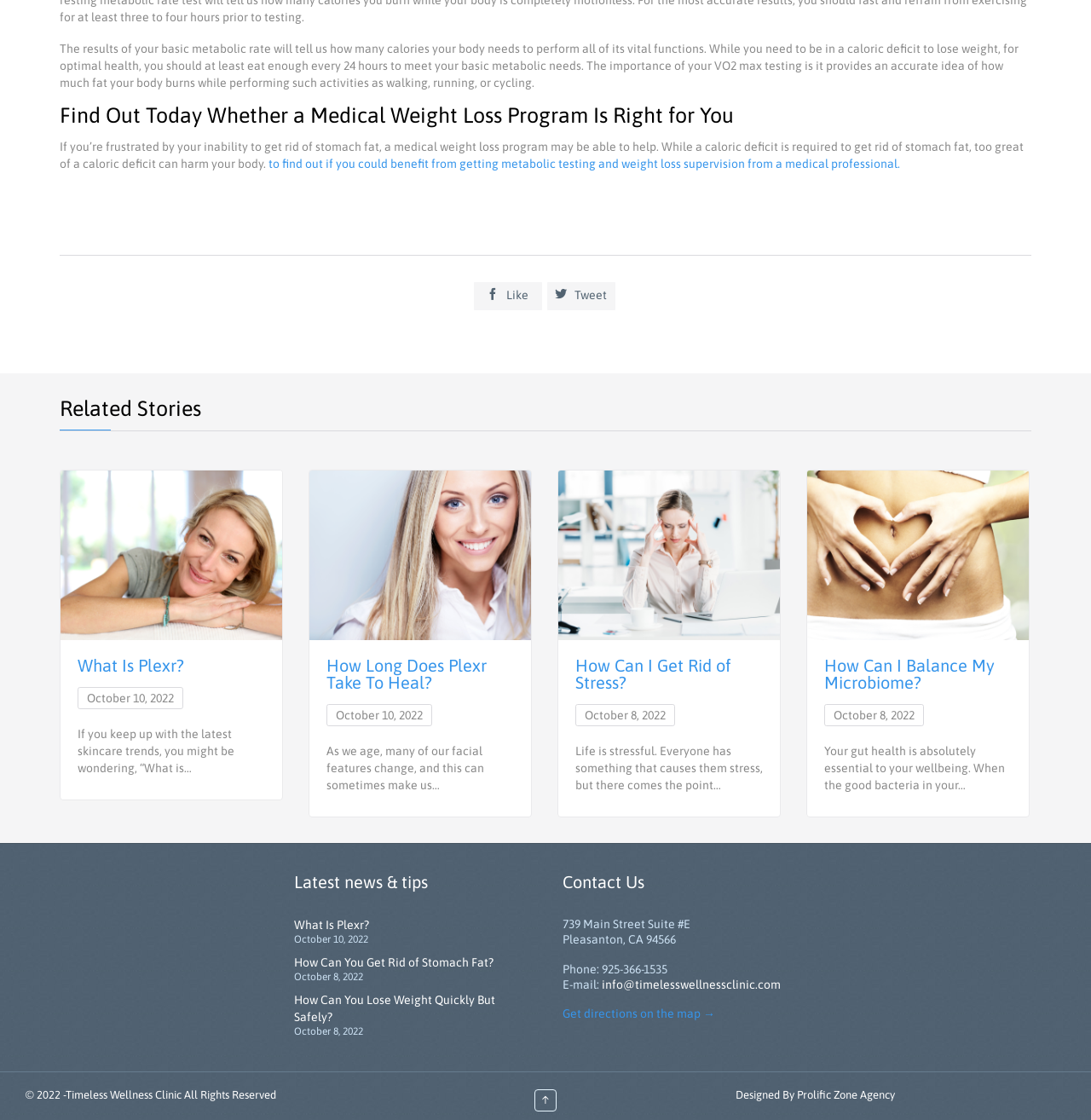Pinpoint the bounding box coordinates of the element that must be clicked to accomplish the following instruction: "Learn about how can you get rid of stomach fat". The coordinates should be in the format of four float numbers between 0 and 1, i.e., [left, top, right, bottom].

[0.27, 0.853, 0.452, 0.865]